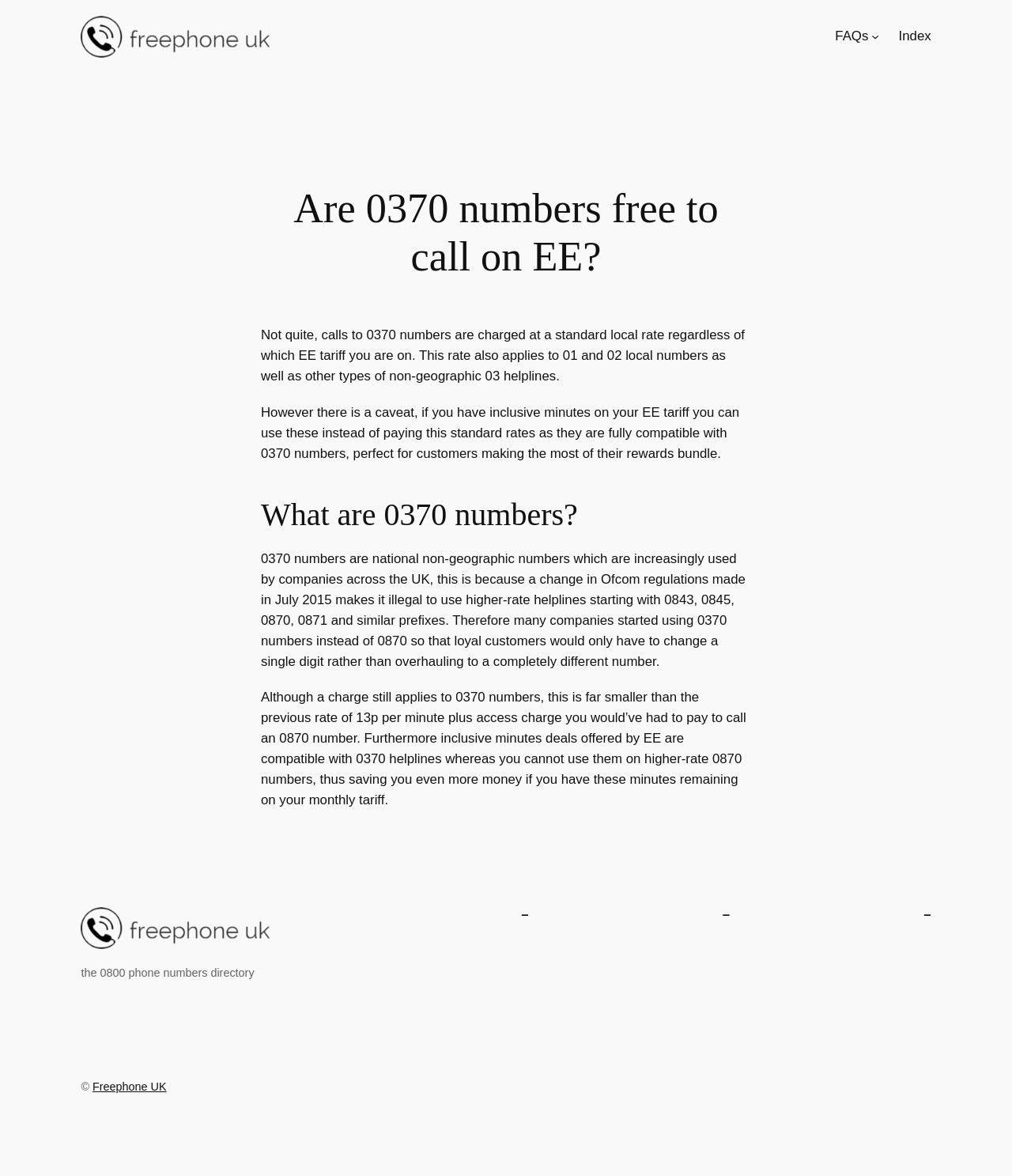Can inclusive minutes be used for 0370 numbers?
Answer briefly with a single word or phrase based on the image.

Yes